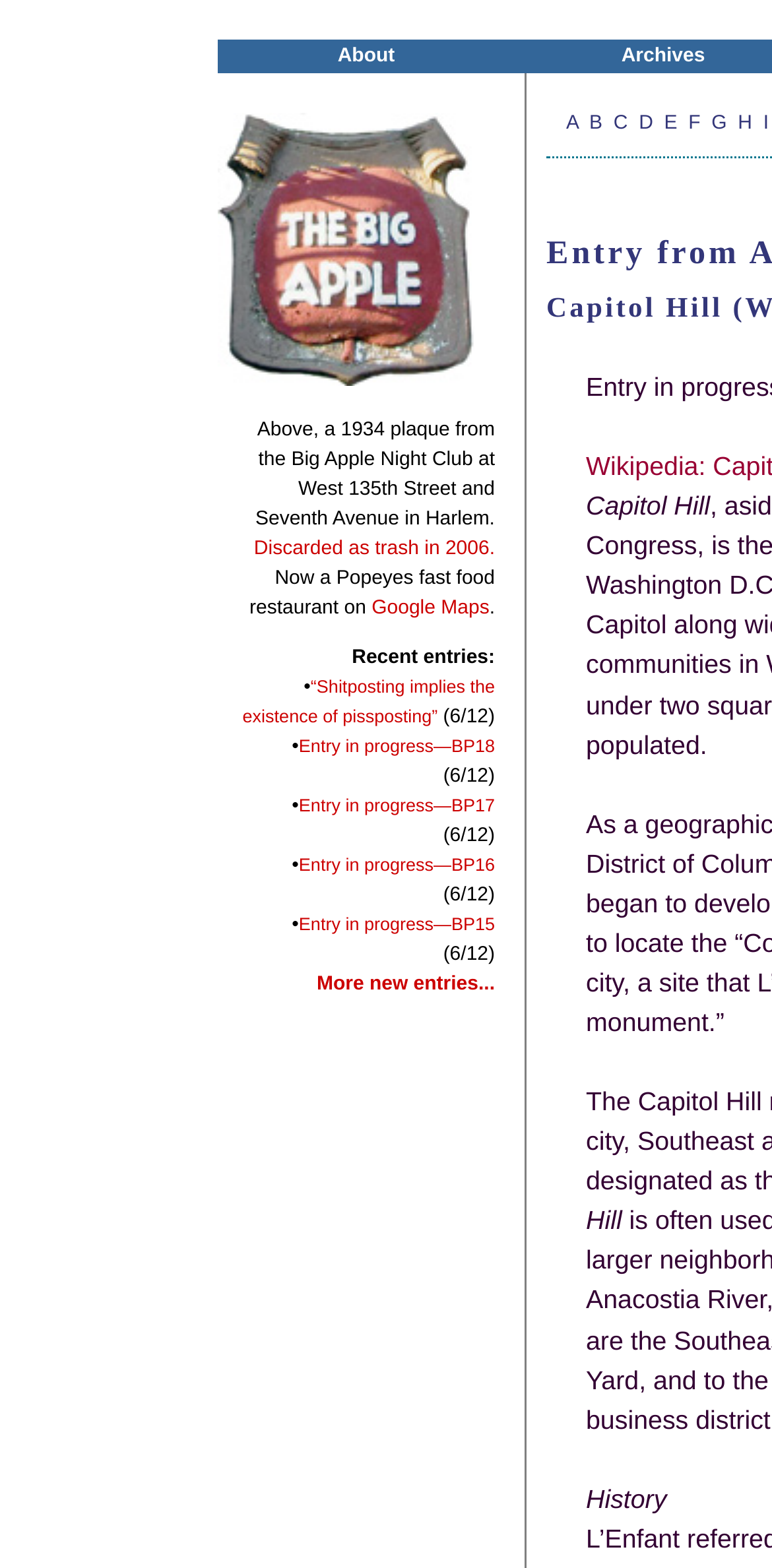What is the purpose of the 'Recent entries' section?
Using the image, elaborate on the answer with as much detail as possible.

The 'Recent entries' section appears to be displaying recent updates or additions to the website. The links and text in this section suggest that it is used to showcase new content or information related to Capitol Hill, allowing users to stay up-to-date with the latest developments.